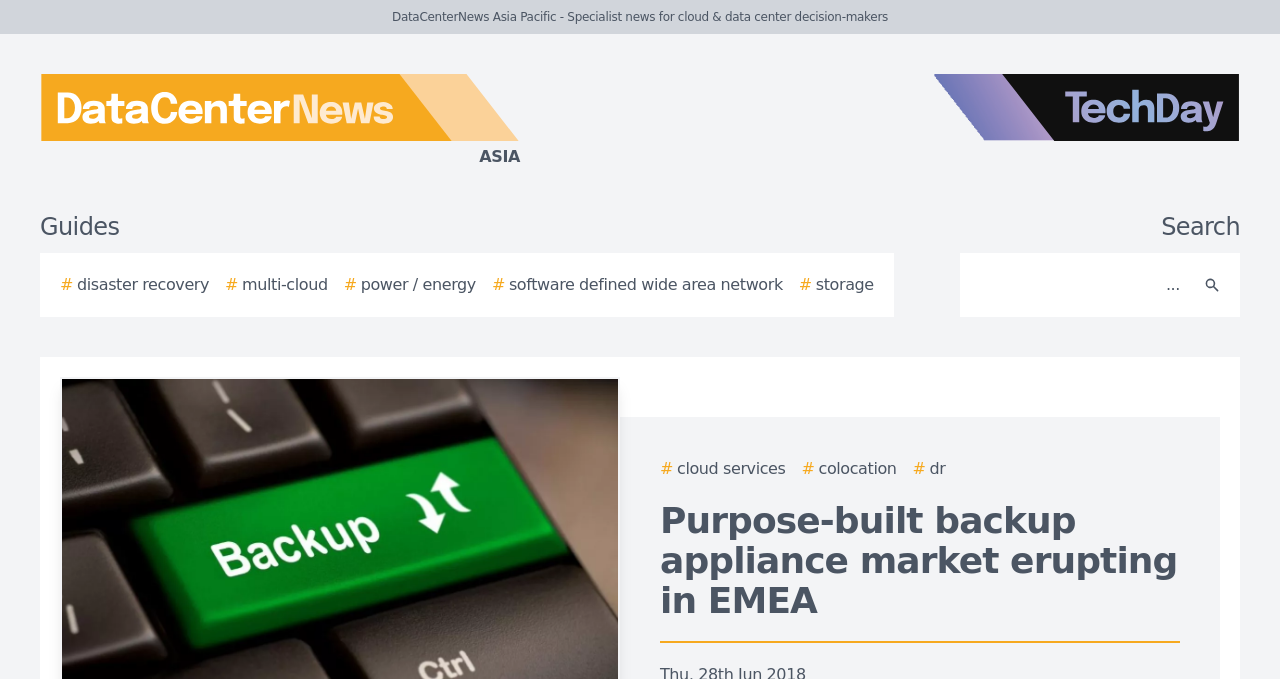How many categories are listed under 'Guides'? Please answer the question using a single word or phrase based on the image.

5